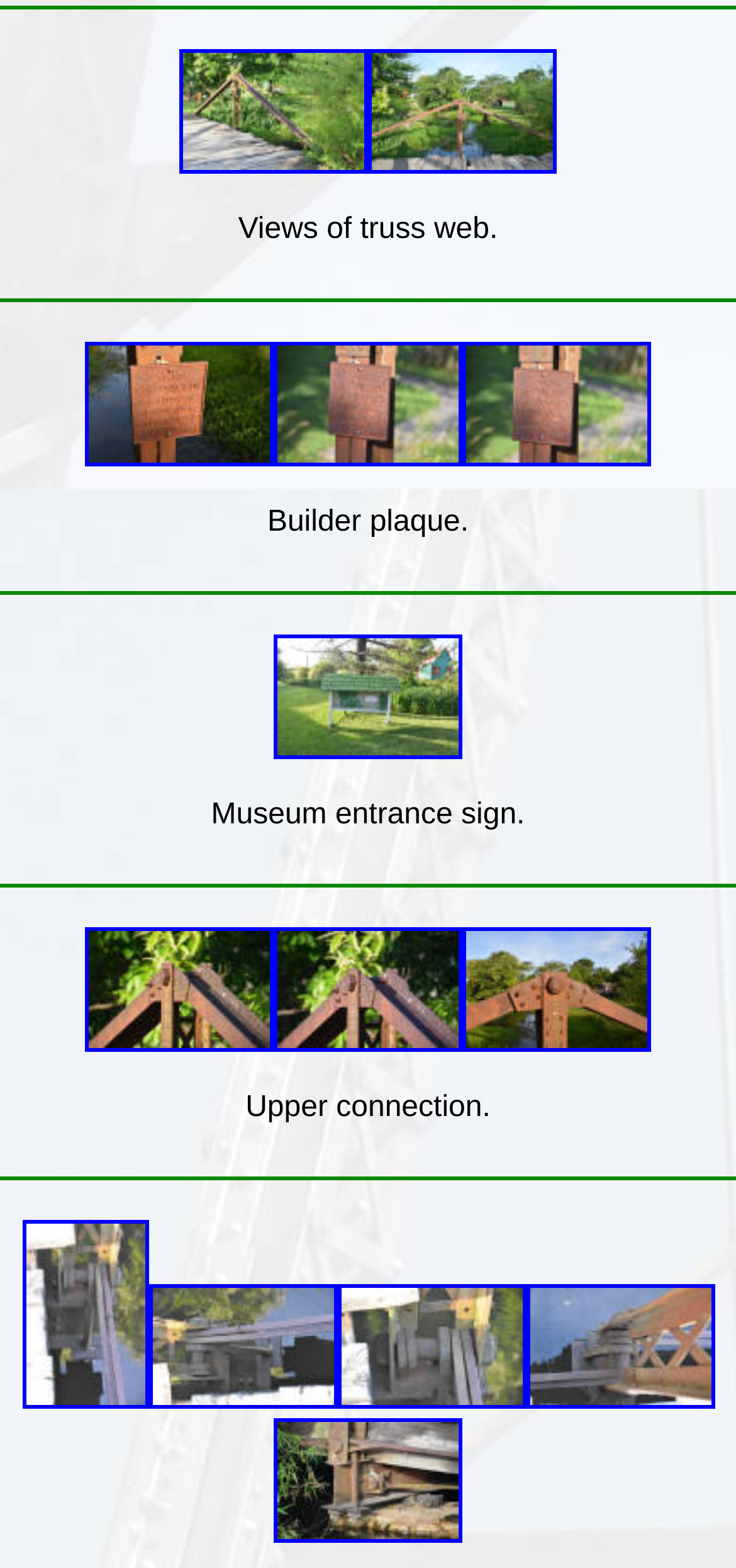Identify the bounding box of the UI element described as follows: "alt="Photo"". Provide the coordinates as four float numbers in the range of 0 to 1 [left, top, right, bottom].

[0.628, 0.655, 0.885, 0.676]